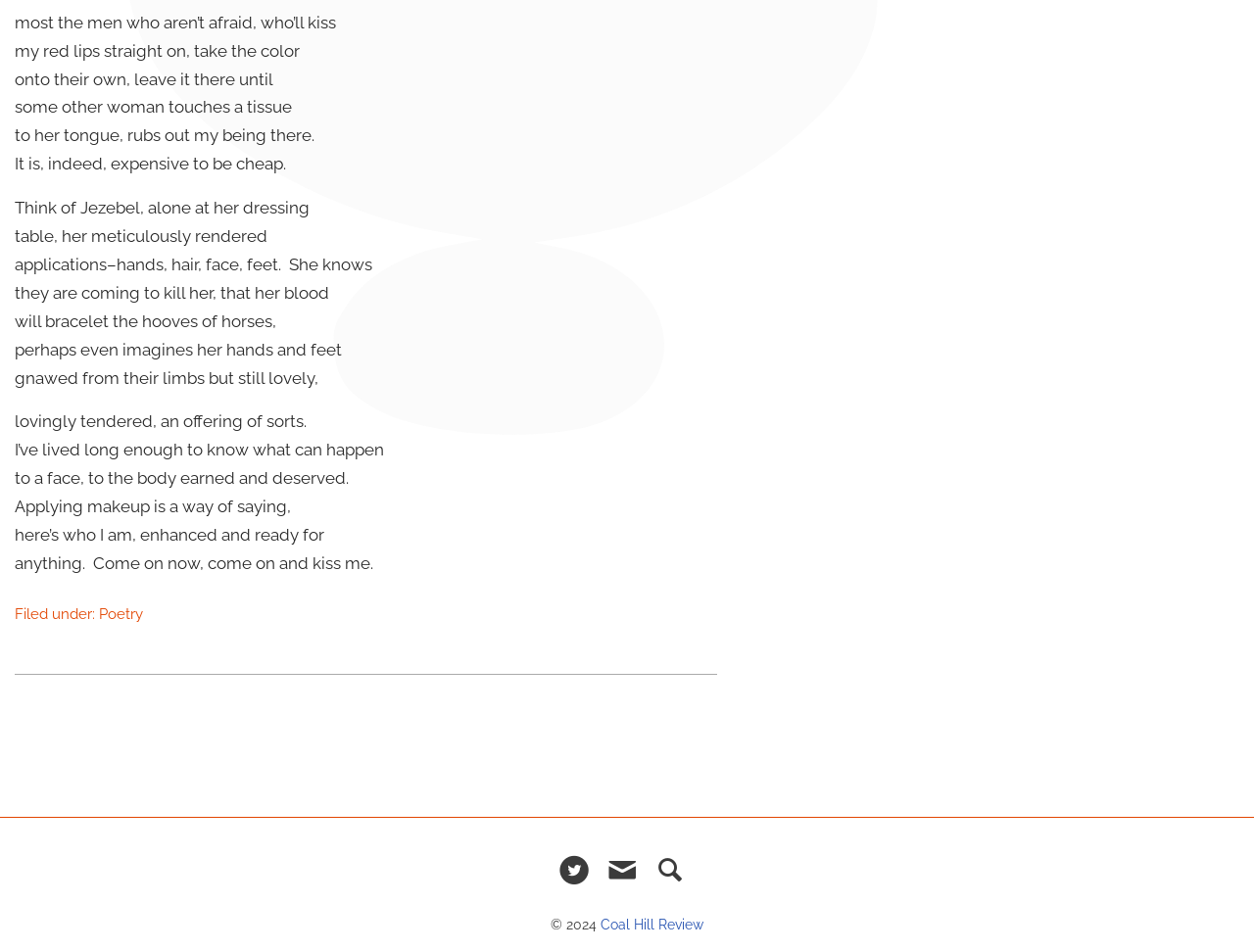Extract the bounding box coordinates for the HTML element that matches this description: "Coal Hill Review". The coordinates should be four float numbers between 0 and 1, i.e., [left, top, right, bottom].

[0.479, 0.963, 0.561, 0.979]